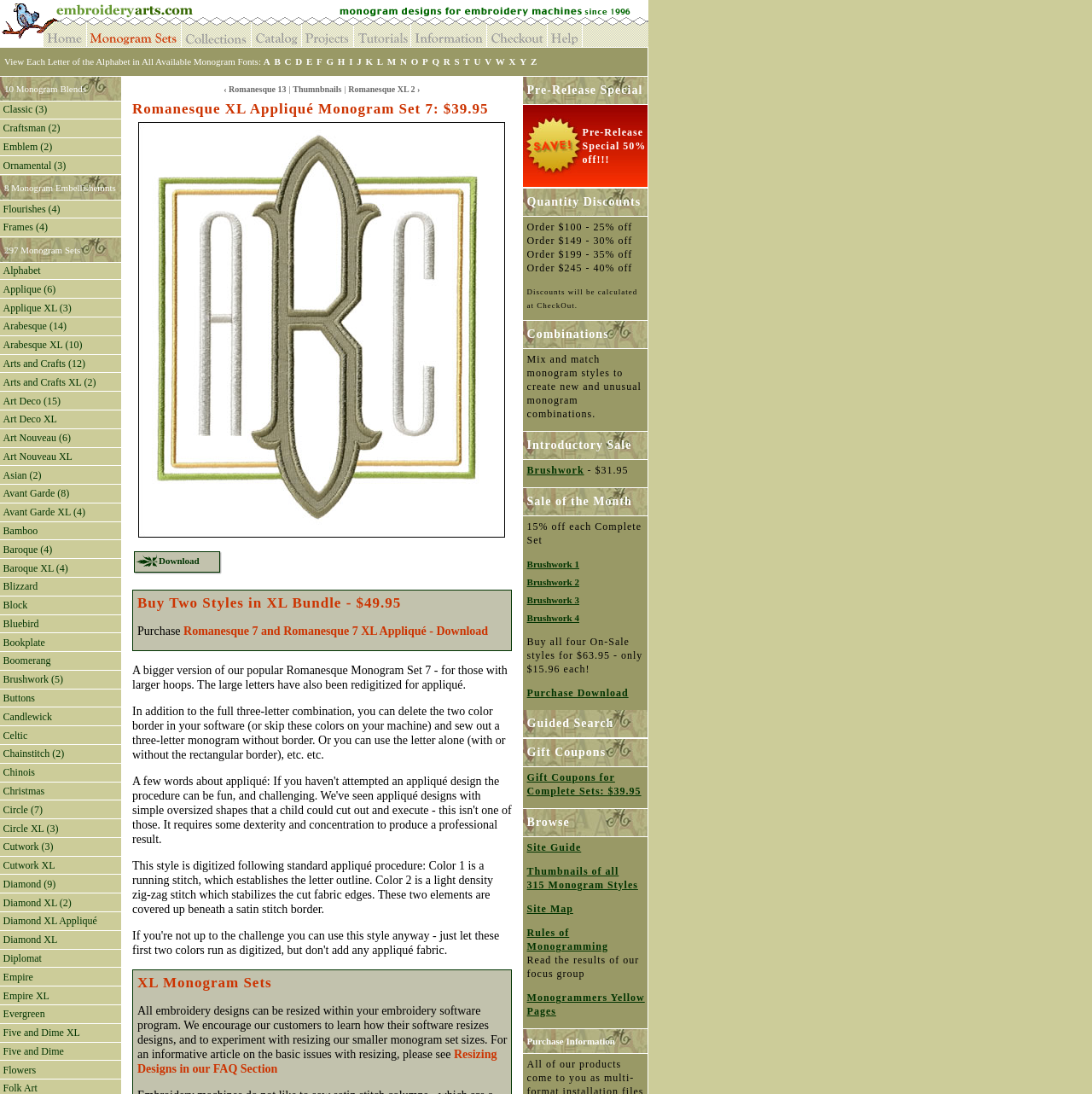Provide a one-word or brief phrase answer to the question:
How many links are available in the top navigation bar?

10